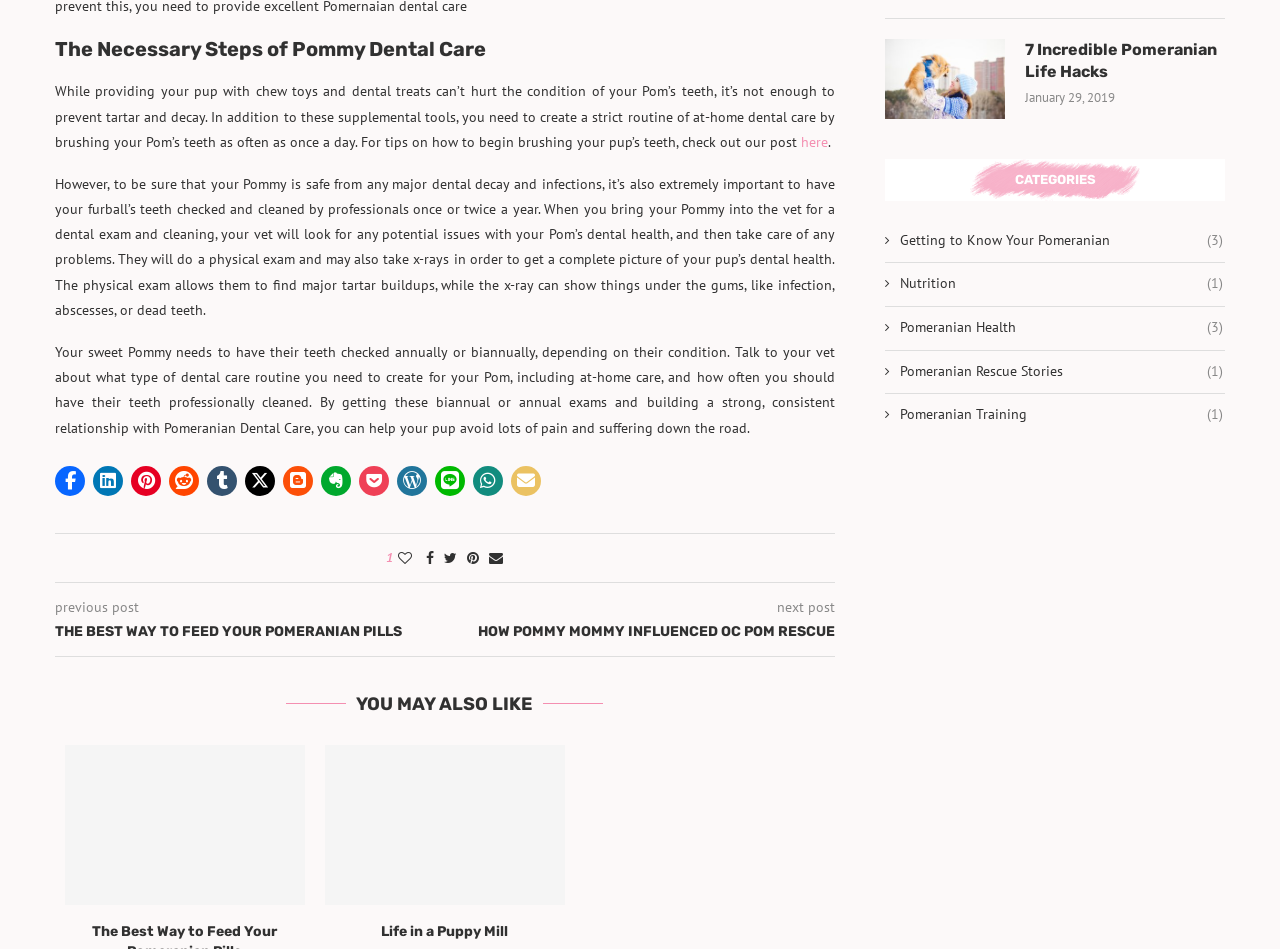Determine the bounding box coordinates of the clickable region to execute the instruction: "Read the previous post". The coordinates should be four float numbers between 0 and 1, denoted as [left, top, right, bottom].

[0.043, 0.63, 0.109, 0.649]